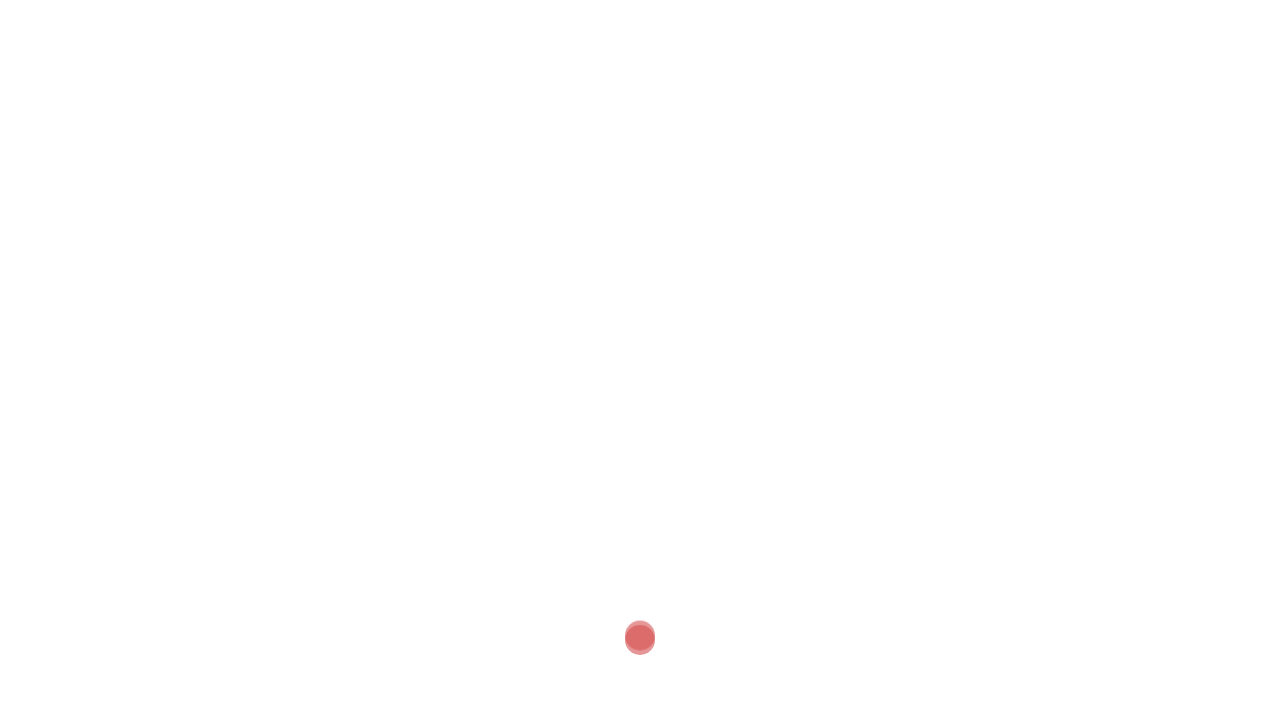Provide the bounding box coordinates in the format (top-left x, top-left y, bottom-right x, bottom-right y). All values are floating point numbers between 0 and 1. Determine the bounding box coordinate of the UI element described as: Contact Us

[0.45, 0.098, 0.516, 0.14]